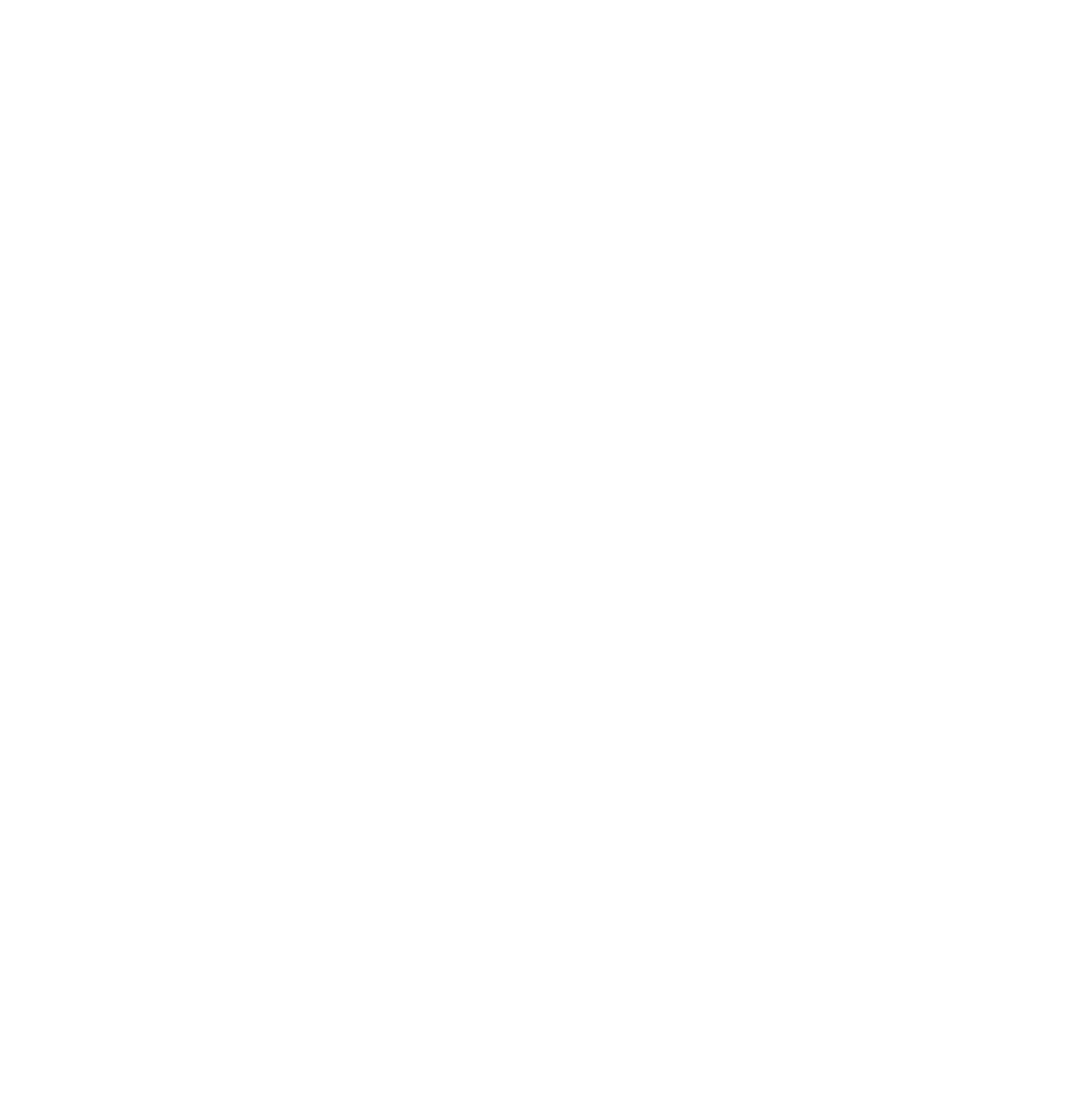Answer the question briefly using a single word or phrase: 
What is the date of the second article?

April 3, 2022